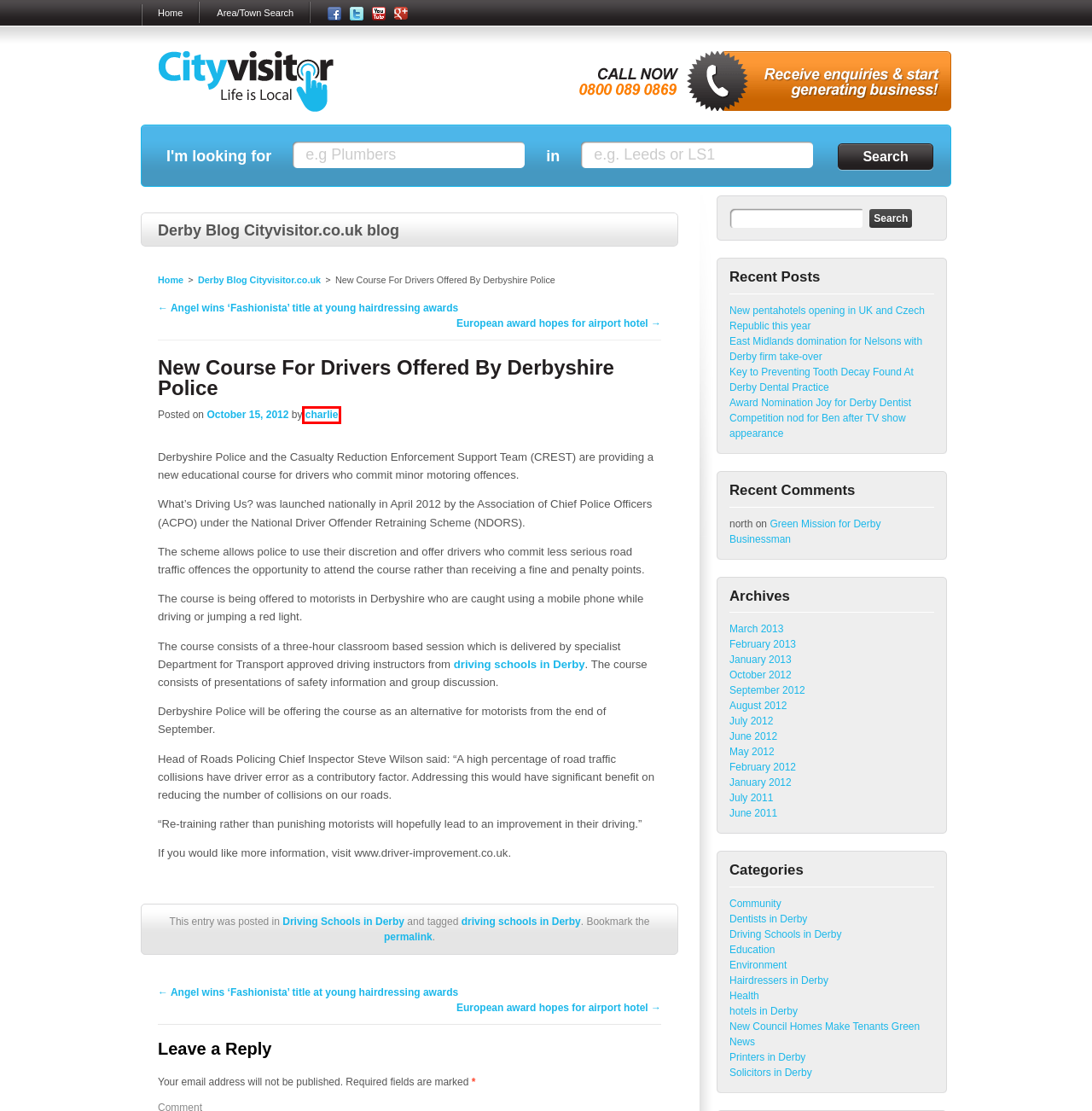Consider the screenshot of a webpage with a red bounding box and select the webpage description that best describes the new page that appears after clicking the element inside the red box. Here are the candidates:
A. January | 2012 | Derby Blog Cityvisitor.co.uk
B. July | 2012 | Derby Blog Cityvisitor.co.uk
C. June | 2012 | Derby Blog Cityvisitor.co.uk
D. charlie | Derby Blog Cityvisitor.co.uk
E. May | 2012 | Derby Blog Cityvisitor.co.uk
F. Award Nomination Joy for Derby Dentist | Derby Blog Cityvisitor.co.uk
G. January | 2013 | Derby Blog Cityvisitor.co.uk
H. February | 2012 | Derby Blog Cityvisitor.co.uk

D